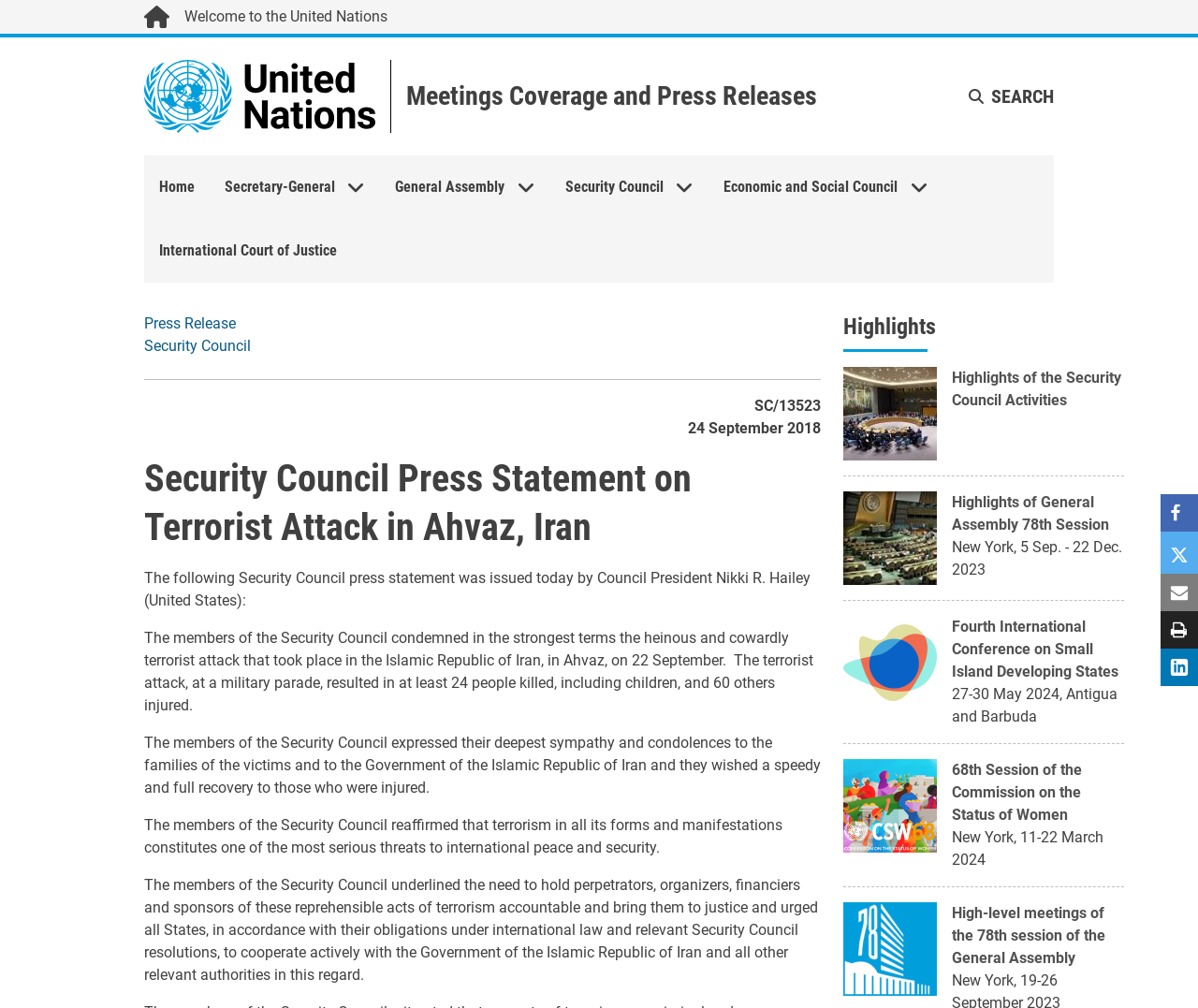Find the bounding box coordinates of the element to click in order to complete this instruction: "Check the 'Recent Posts' section". The bounding box coordinates must be four float numbers between 0 and 1, denoted as [left, top, right, bottom].

None